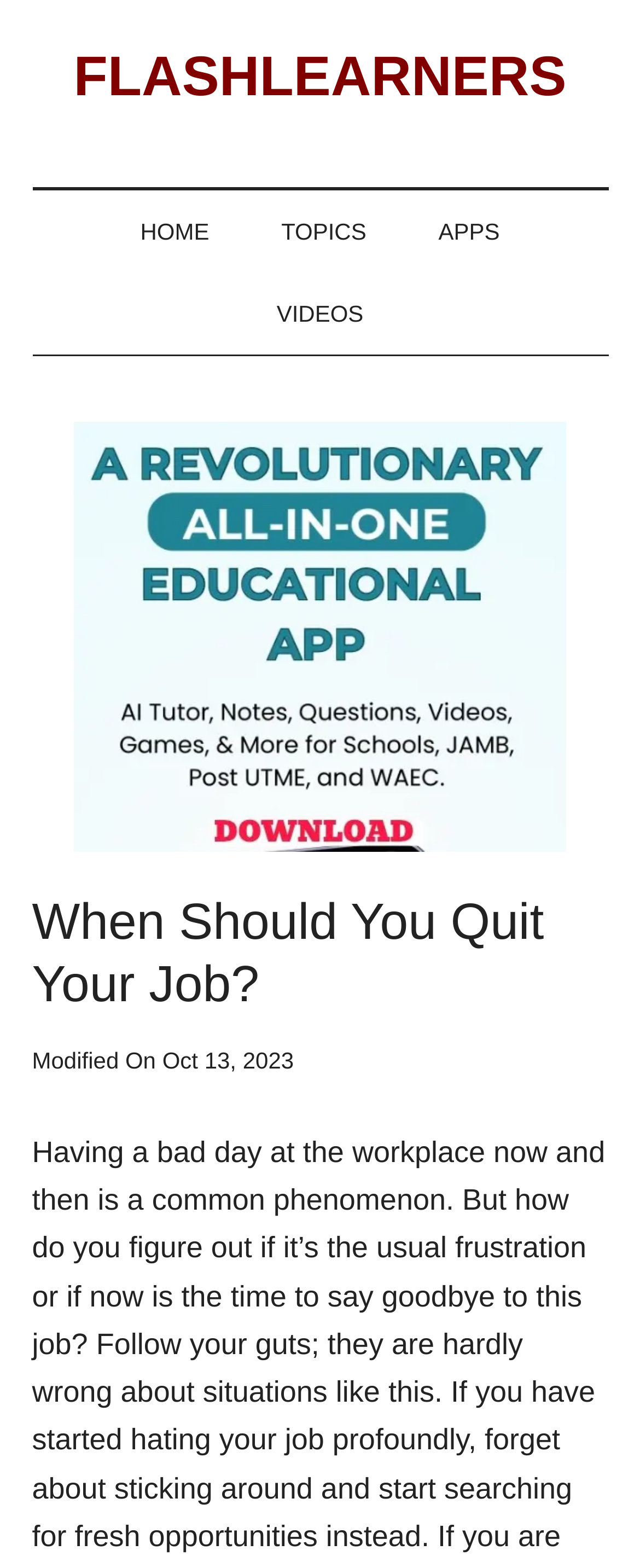What type of content is available on this website? Observe the screenshot and provide a one-word or short phrase answer.

Articles, topics, apps, videos